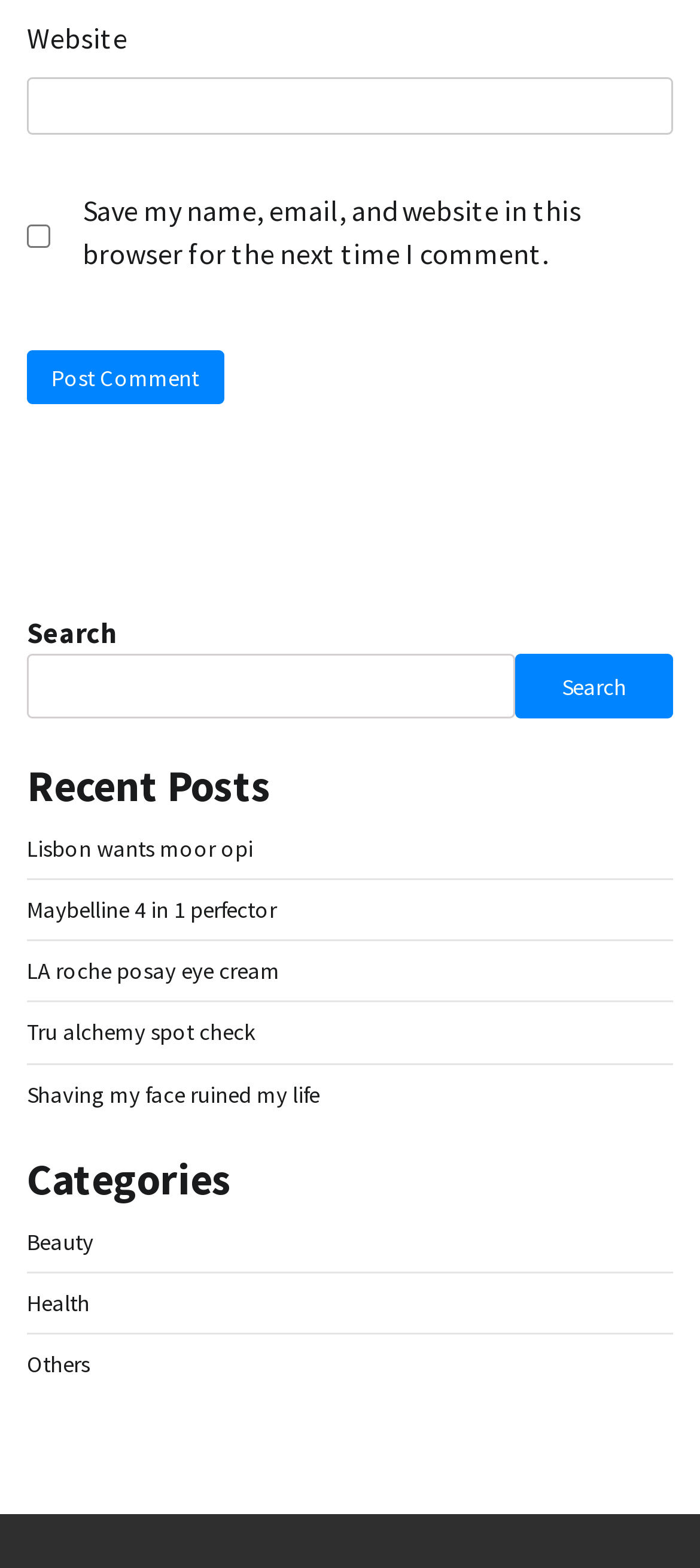What is the last category listed?
Based on the screenshot, give a detailed explanation to answer the question.

I looked at the list of categories and found that the last one is 'Others', which is a link.